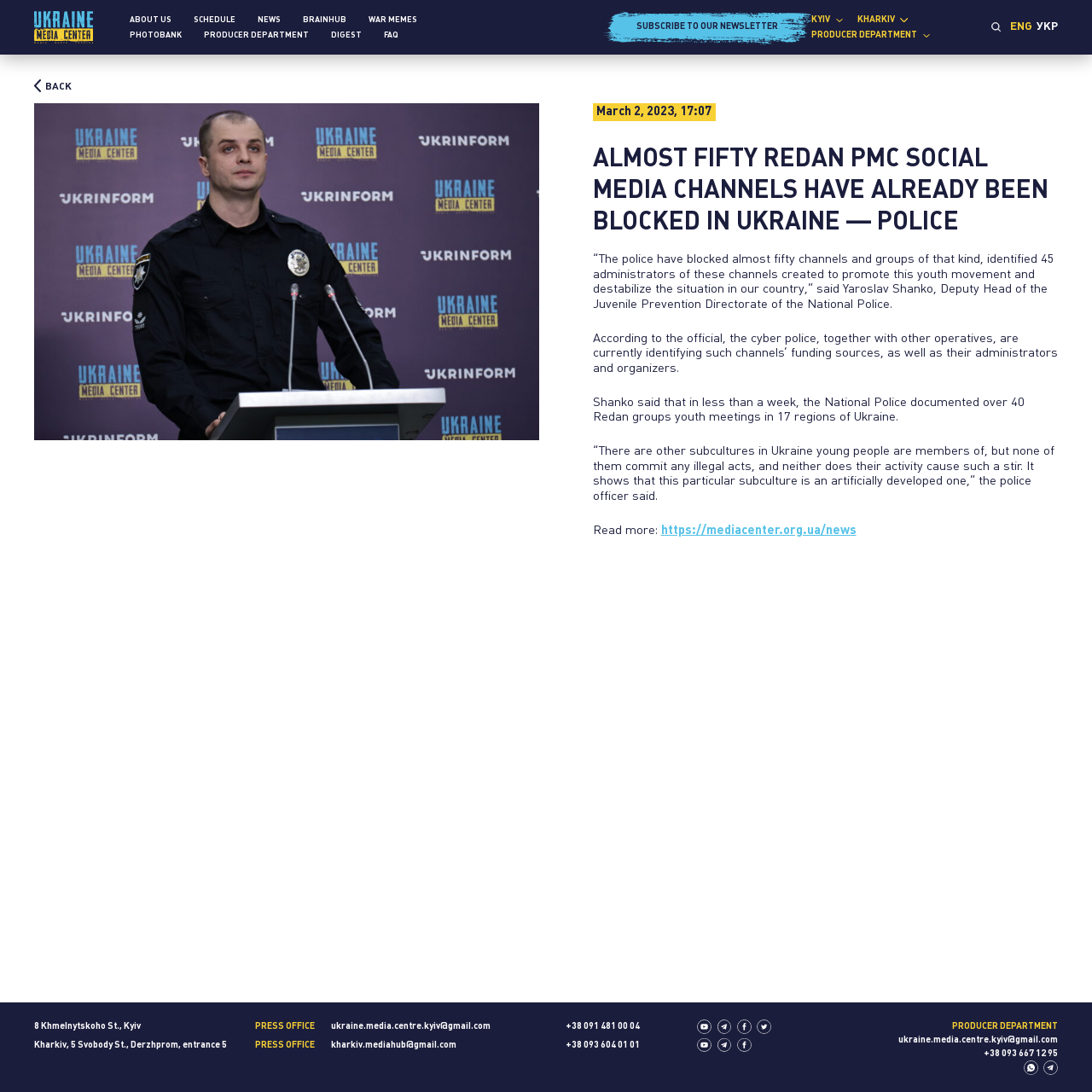Determine the coordinates of the bounding box that should be clicked to complete the instruction: "Click on ABOUT US". The coordinates should be represented by four float numbers between 0 and 1: [left, top, right, bottom].

[0.119, 0.015, 0.157, 0.022]